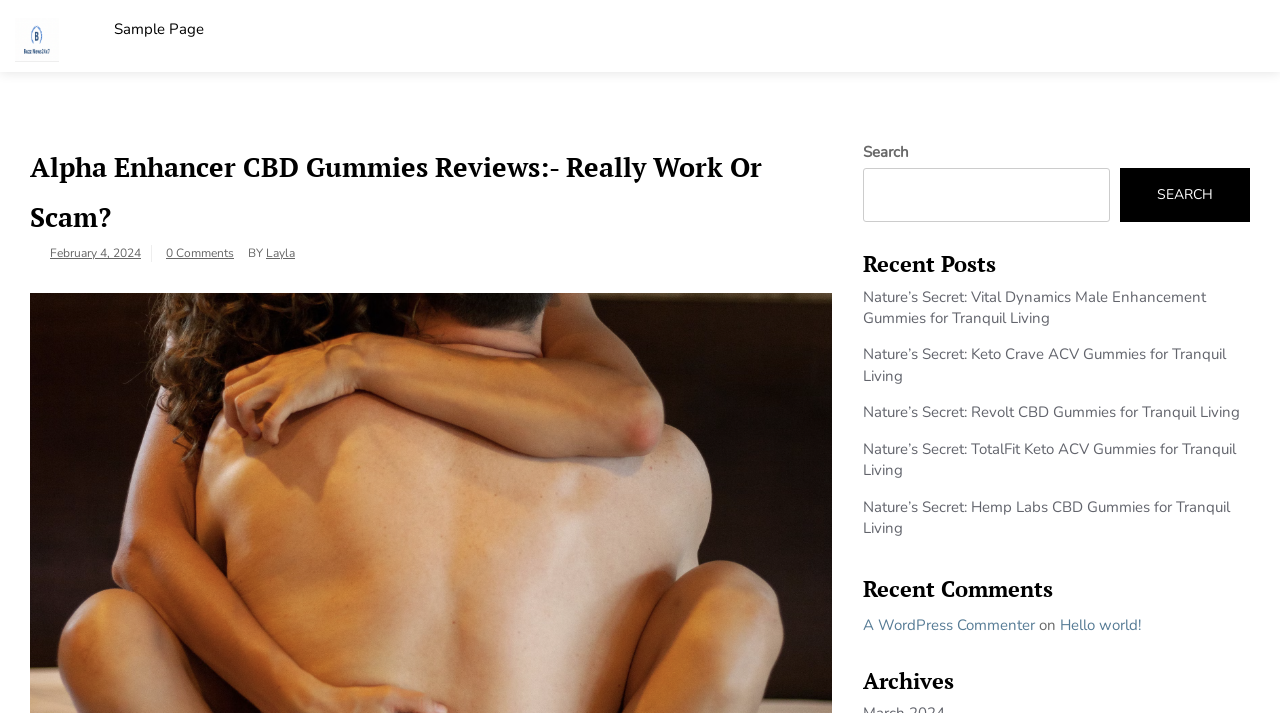Look at the image and answer the question in detail:
What type of content is listed under 'Recent Posts'?

I determined the answer by looking at the links listed under 'Recent Posts', which have titles such as 'Nature’s Secret: Vital Dynamics Male Enhancement Gummies for Tranquil Living' and 'Nature’s Secret: Keto Crave ACV Gummies for Tranquil Living', suggesting that they are health-related articles.